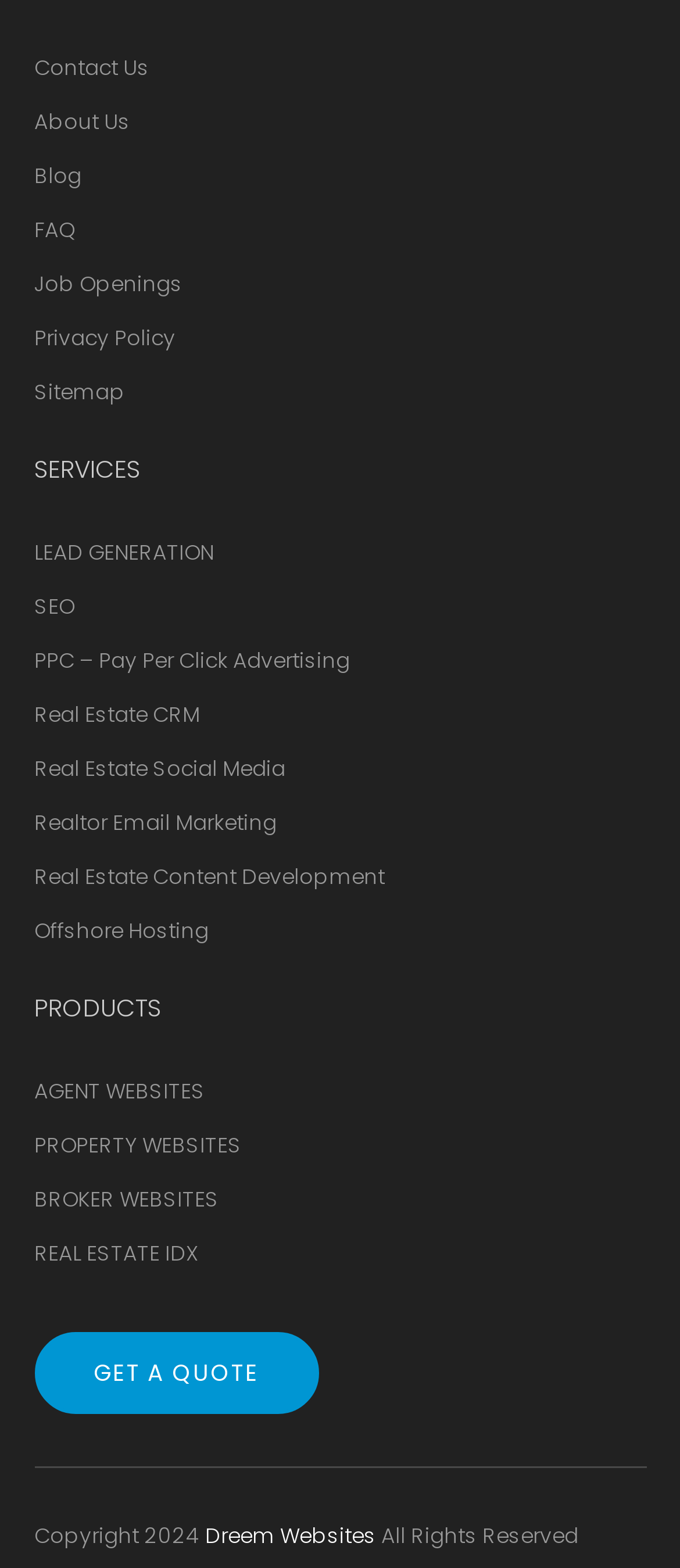Using floating point numbers between 0 and 1, provide the bounding box coordinates in the format (top-left x, top-left y, bottom-right x, bottom-right y). Locate the UI element described here: SEO

[0.05, 0.377, 0.109, 0.396]